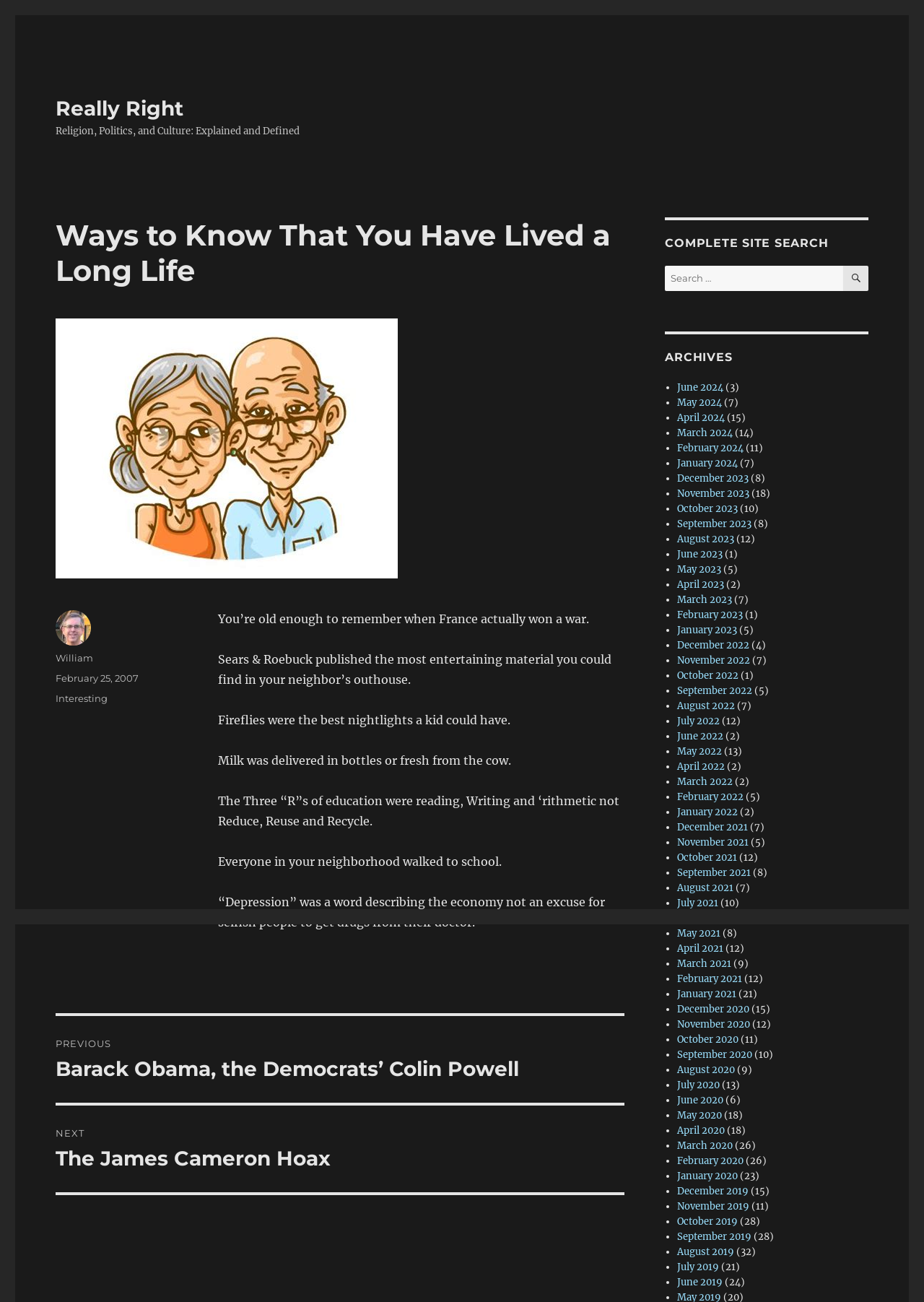Please respond to the question using a single word or phrase:
What is the search function for on this webpage?

COMPLETE SITE SEARCH